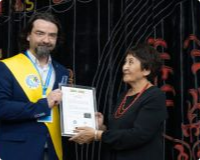Provide a thorough description of the image.

The image features a formal moment of recognition, showcasing a man wearing a blue suit with a yellow sash draped across his shoulder, holding a certificate. He appears to be receiving the certificate from a woman who is dressed in a black outfit, adorned with a red necklace. The backdrop of the scene includes intricate designs, possibly symbolizing culture or achievements. This interaction suggests a significant event, possibly an award ceremony or recognition event, highlighting the contributions or accomplishments of the individual on the left. Such moments often celebrate artistic or cultural achievements, underscoring the importance of community and recognition in the arts.